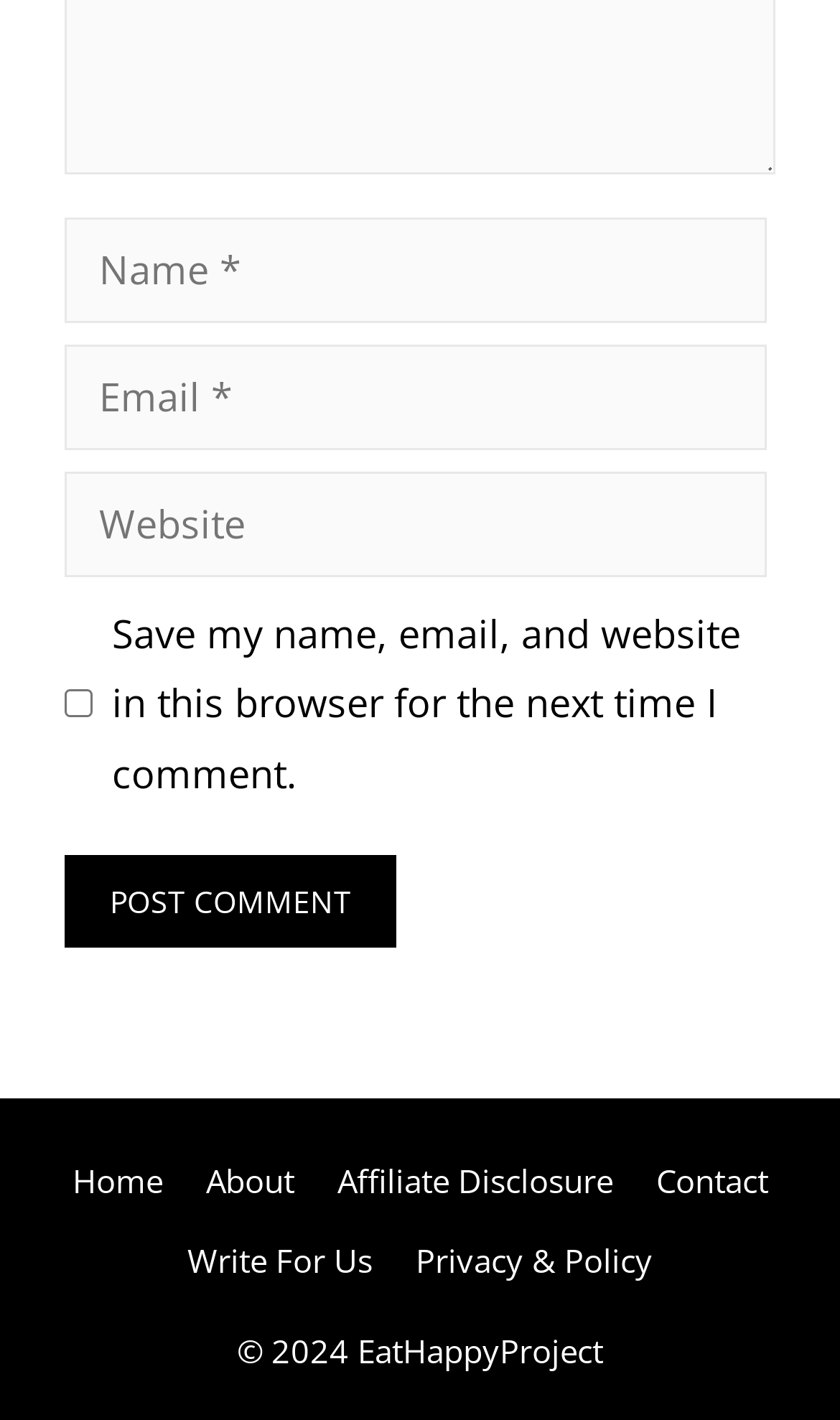Determine the bounding box coordinates for the area that needs to be clicked to fulfill this task: "Check the save my name checkbox". The coordinates must be given as four float numbers between 0 and 1, i.e., [left, top, right, bottom].

[0.077, 0.485, 0.11, 0.505]